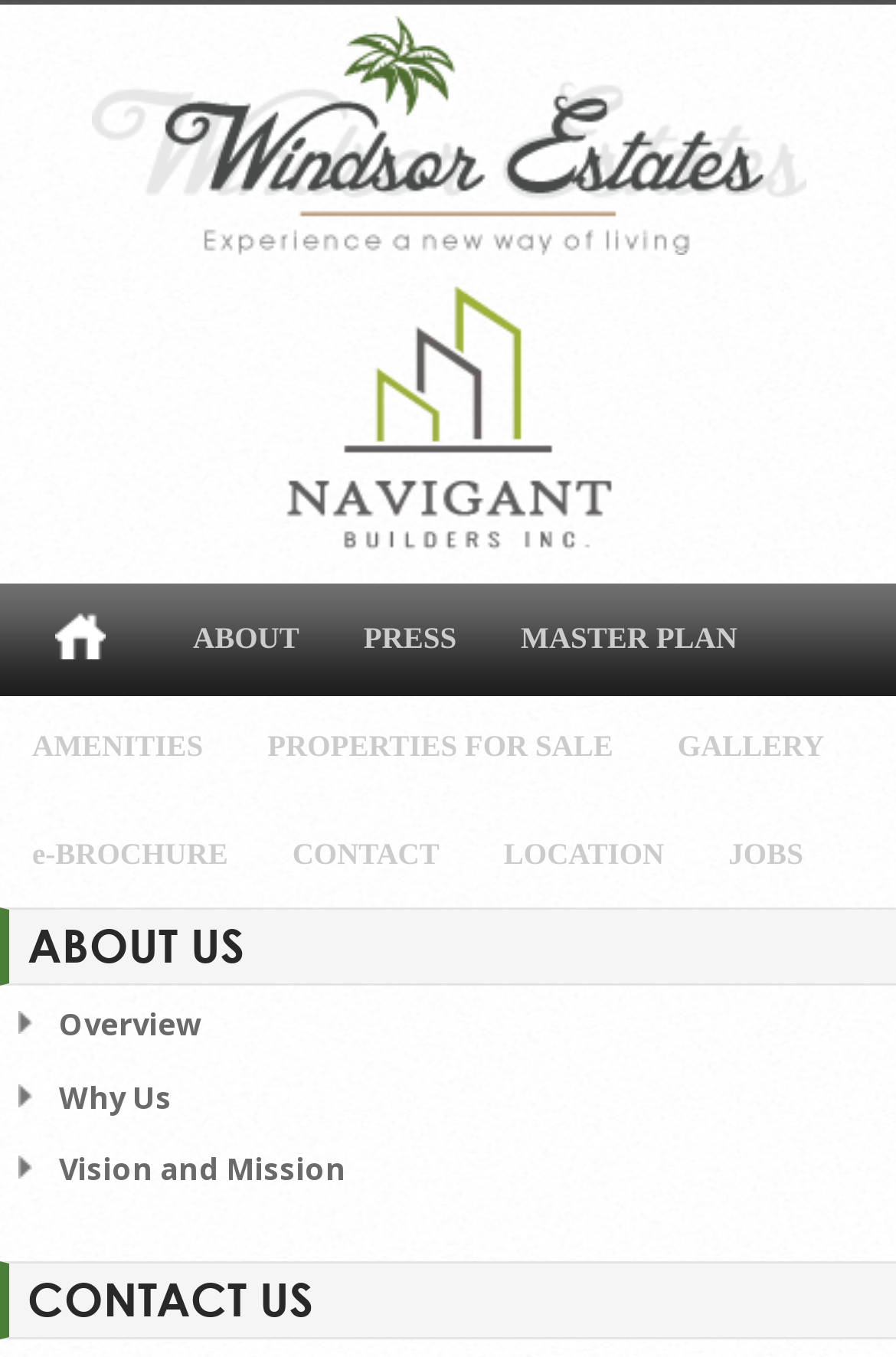Indicate the bounding box coordinates of the element that needs to be clicked to satisfy the following instruction: "view PROPERTIES FOR SALE". The coordinates should be four float numbers between 0 and 1, i.e., [left, top, right, bottom].

[0.263, 0.51, 0.72, 0.589]